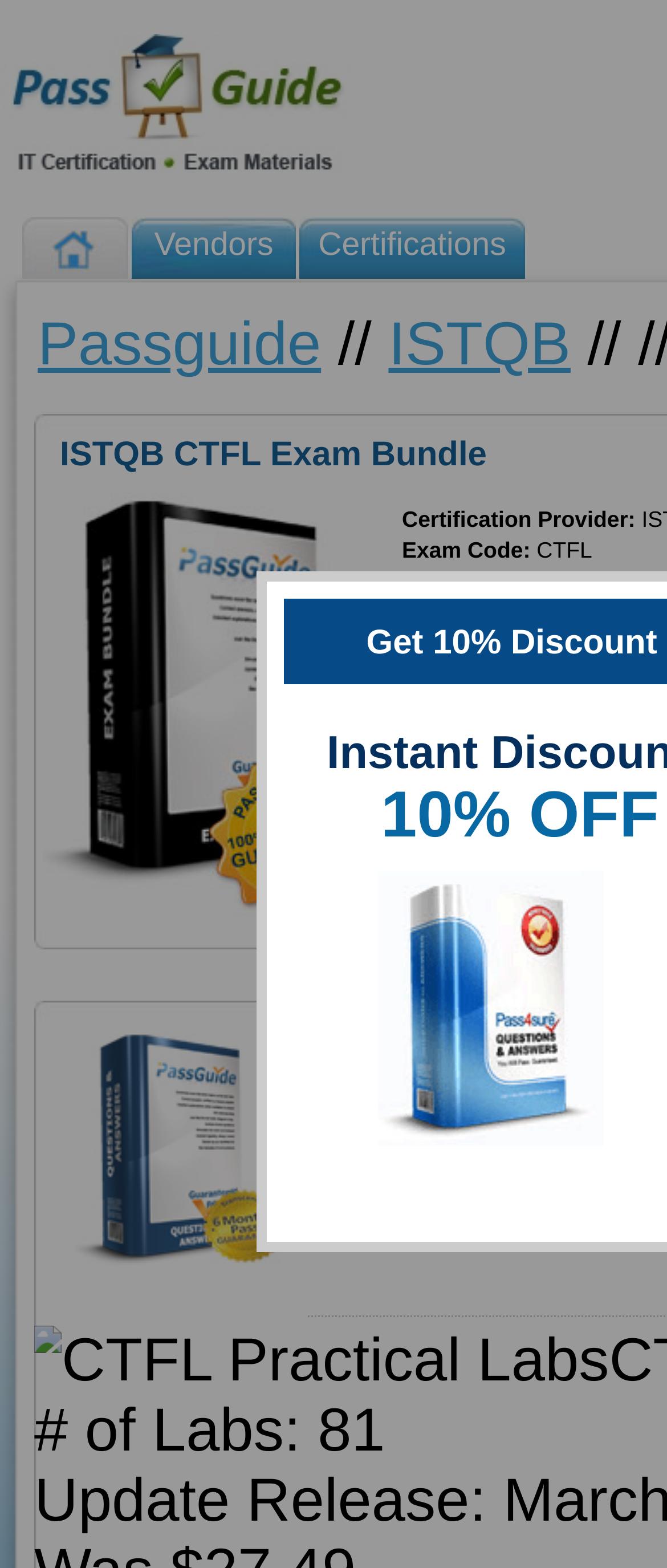How many labs are available for CTFL?
By examining the image, provide a one-word or phrase answer.

81